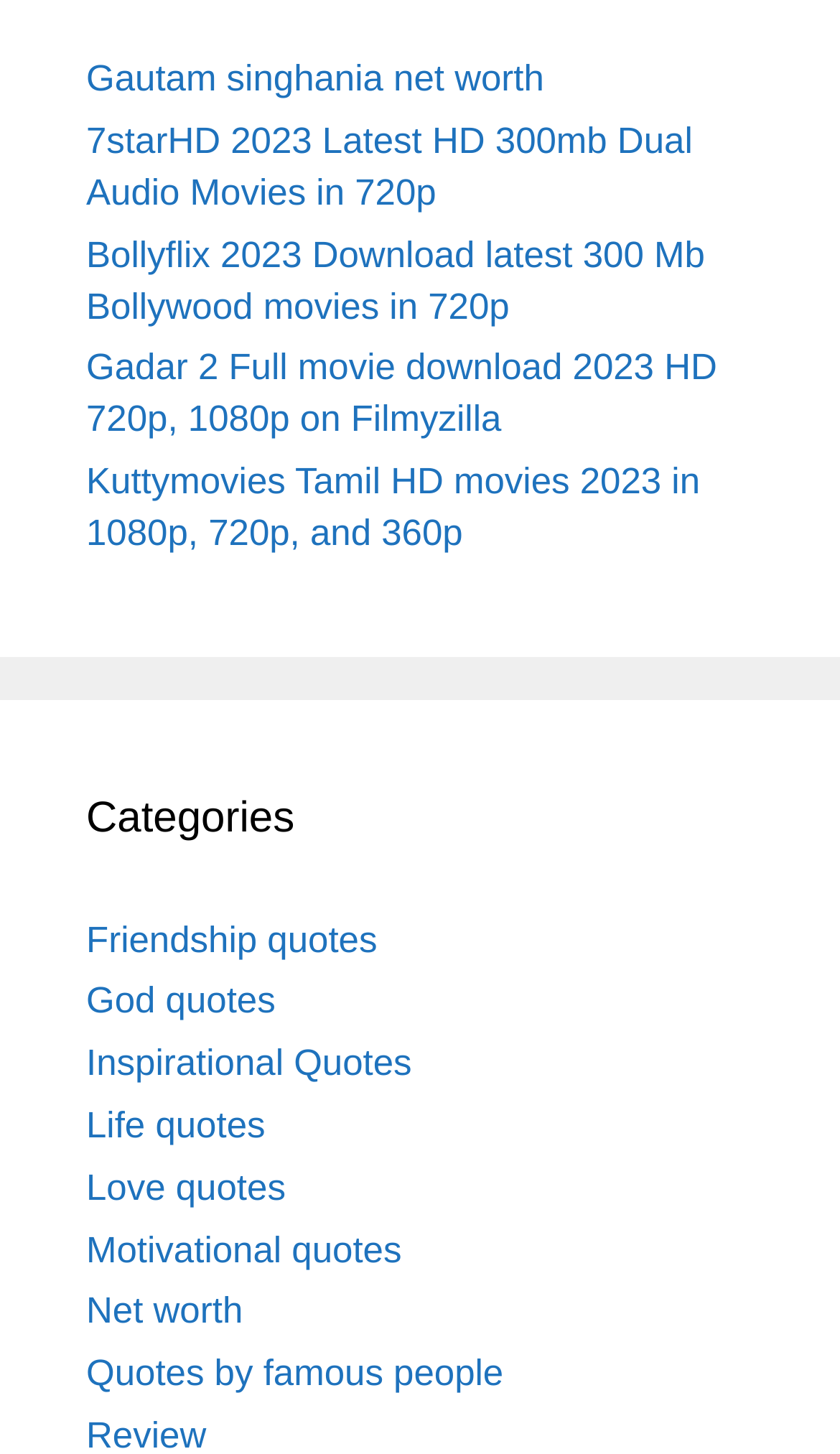Use one word or a short phrase to answer the question provided: 
How many quote types are listed?

7